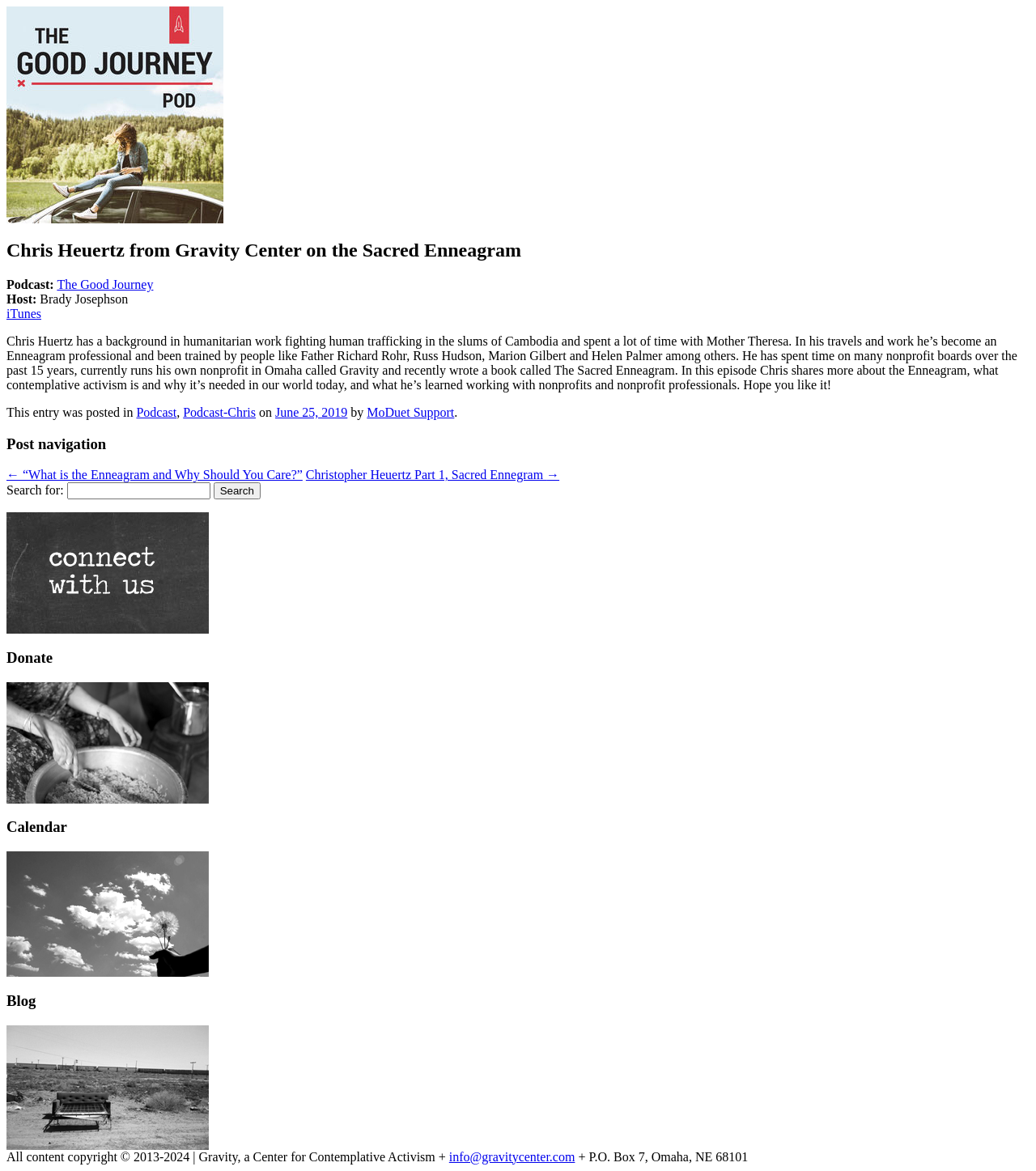What is the name of the nonprofit organization run by Chris Heuertz?
Answer the question with a single word or phrase, referring to the image.

Gravity